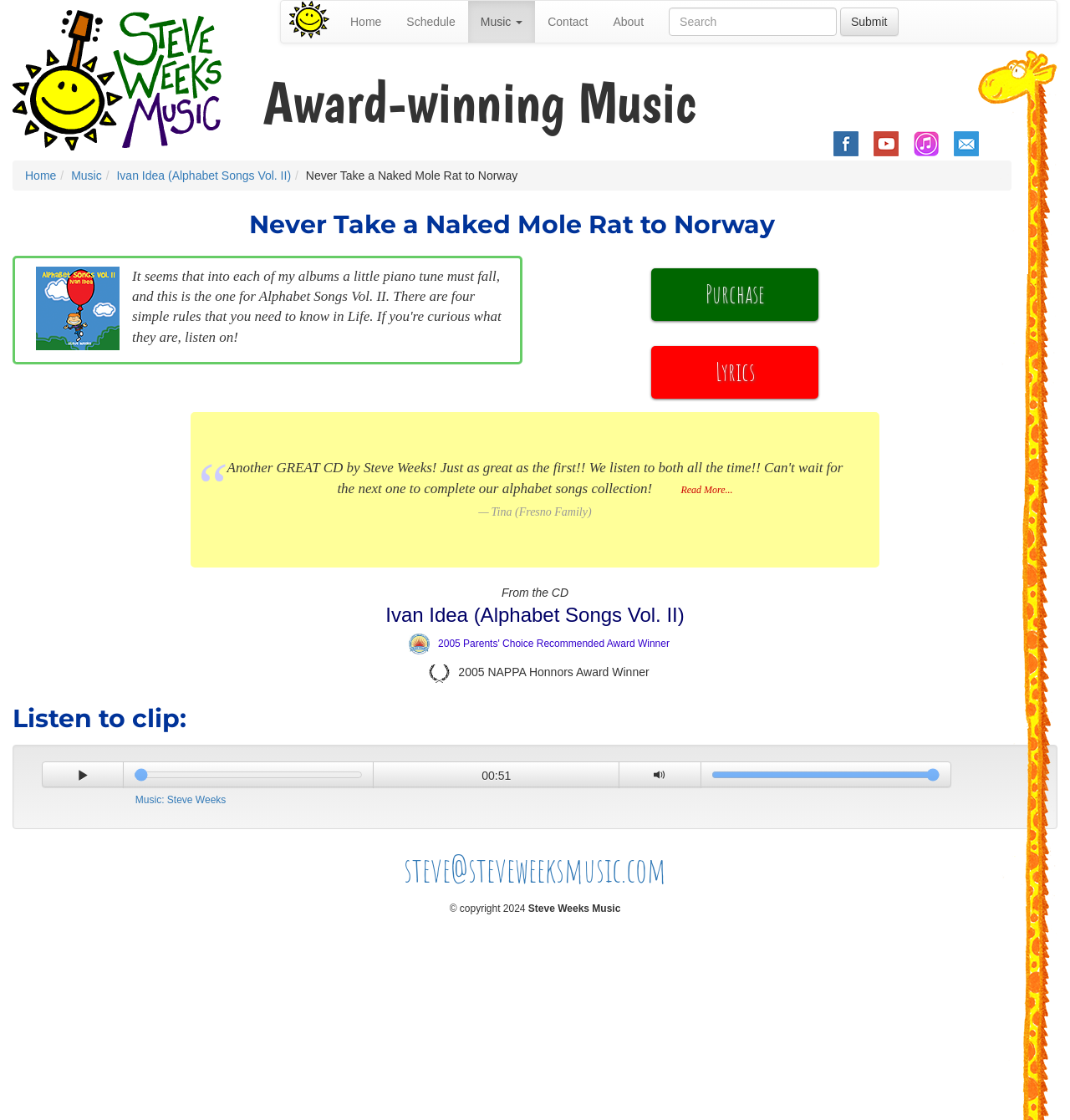Give an in-depth explanation of the webpage layout and content.

The webpage is about Steve Weeks Music, specifically featuring the album "Never Take a Naked Mole Rat to Norway". At the top, there is a navigation menu with links to "Home", "Schedule", "Music", "Contact", and "About". Next to the navigation menu, there is a search bar with a submit button.

Below the navigation menu, there is a section with the title "Award-winning Music". Underneath, there are several links to music-related pages, including "Home", "Music", and "Ivan Idea (Alphabet Songs Vol. II)". The title "Never Take a Naked Mole Rat to Norway" is displayed prominently in this section.

The main content of the page is divided into two columns. The left column features an article with a figure containing an image. The article has links to "Purchase" and "Lyrics" at the top. Below, there is a blockquote with a "Read More..." link and a static text "Tina (Fresno Family)".

The right column has a section titled "From the CD" with a link to "Ivan Idea (Alphabet Songs Vol. II)". There are also several images and static texts displaying awards won by the album, including the "2005 Parents' Choice Recommended Award Winner" and "2005 NAPPA Honnors Award Winner".

Further down, there is a section titled "Listen to clip:" with a button to play the clip, a slider to control the playback, and buttons to control the volume. Below, there is a link to "Music: Steve Weeks".

At the bottom of the page, there is a footer section with a link to the email address "steve@steveweeksmusic.com", a copyright notice, and a static text "Steve Weeks Music".